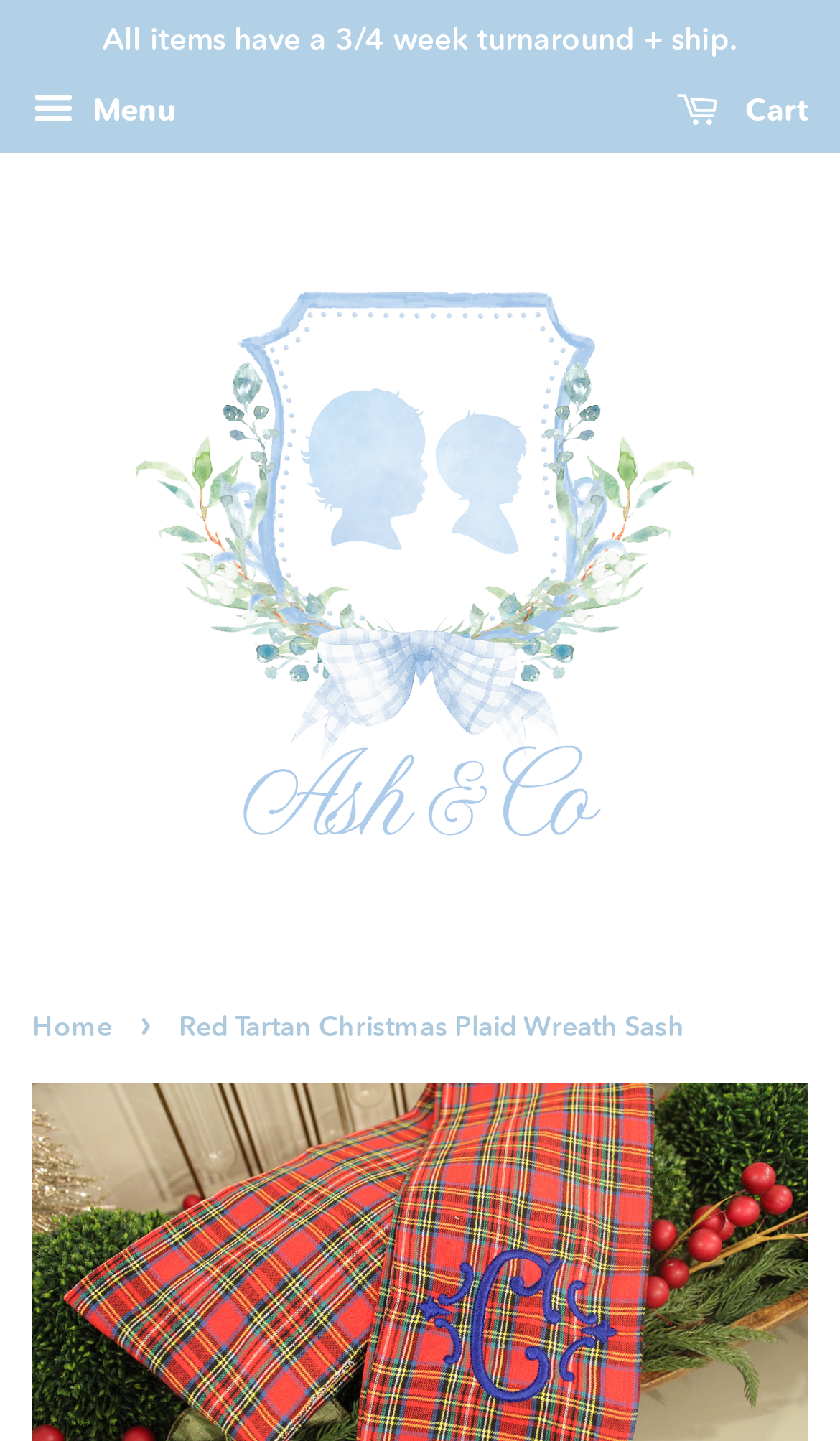Create an elaborate caption for the webpage.

The webpage appears to be an e-commerce product page for a "Red Tartan Christmas Plaid Wreath Sash" from Ash & Co. At the top of the page, there is a navigation menu button labeled "Menu" and a link to the shopping cart. 

Below the navigation menu, there is a notice stating that all items have a 3/4 week turnaround plus shipping time. 

On the left side of the page, there is a logo of Ash & Co, which is also a link to the company's main page. 

To the right of the logo, there is a breadcrumb navigation section, which shows the current page's location in the website's hierarchy. The breadcrumb navigation starts with a "Home" link, followed by the product name "Red Tartan Christmas Plaid Wreath Sash". 

The product name is in a larger font size and is centered on the page, indicating that it is the main title of the product page.